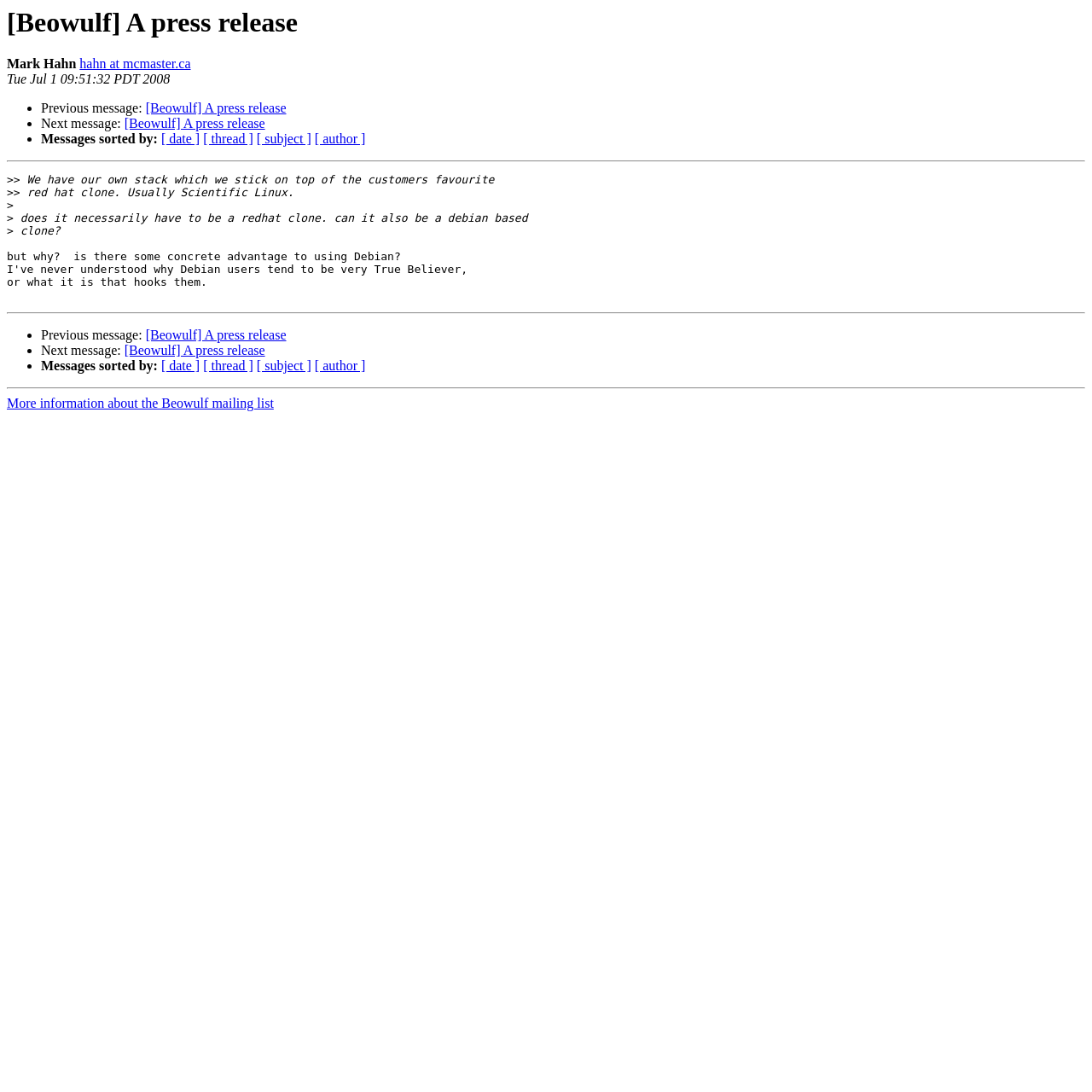Please reply with a single word or brief phrase to the question: 
What is the content of the press release about?

Beowulf mailing list